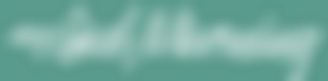Using the information in the image, give a comprehensive answer to the question: 
What aesthetic does the logo's design convey?

The color palette and design elements of the MGM logo suggest a modern and inviting aesthetic, which aligns with contemporary branding trends. This aesthetic is likely intended to create a positive and engaging user experience.